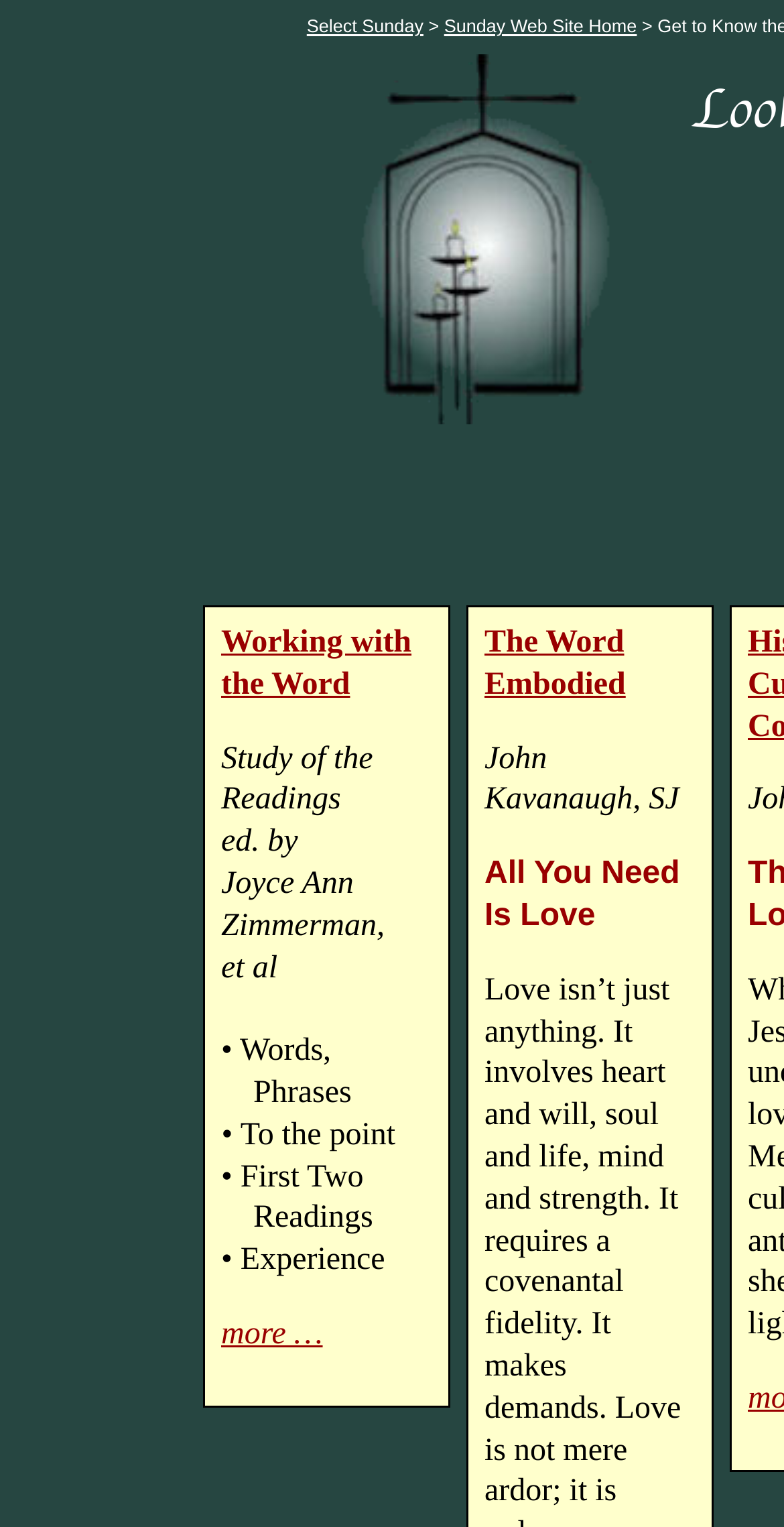How many sections are under 'Working with the Word'?
Provide a detailed and well-explained answer to the question.

I counted the number of sections under 'Working with the Word', which includes 'Study of the Readings', 'ed. by', 'Words, Phrases', 'To the point', and 'First Two Readings'.